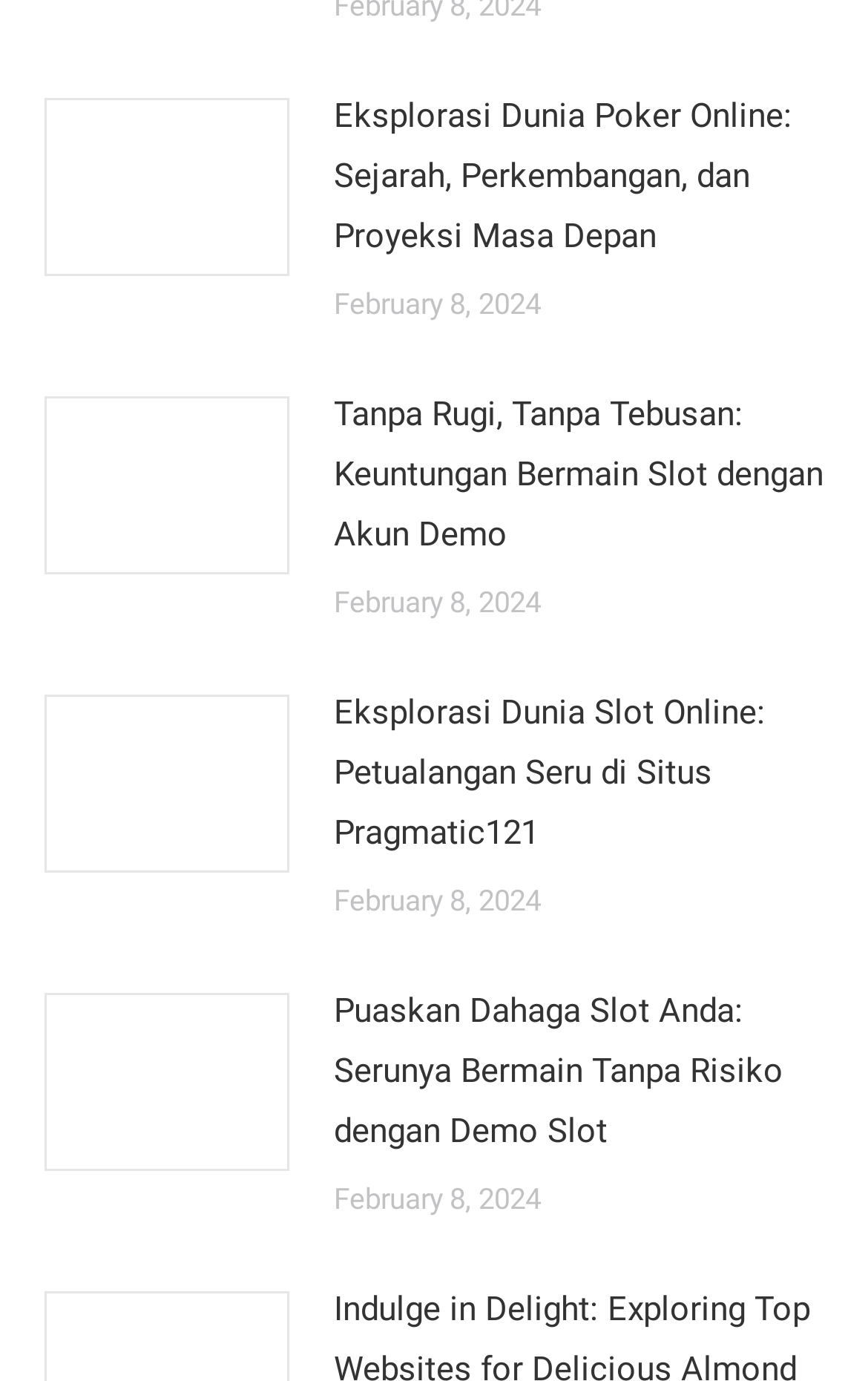Respond to the question below with a single word or phrase:
How many links are in each article?

2